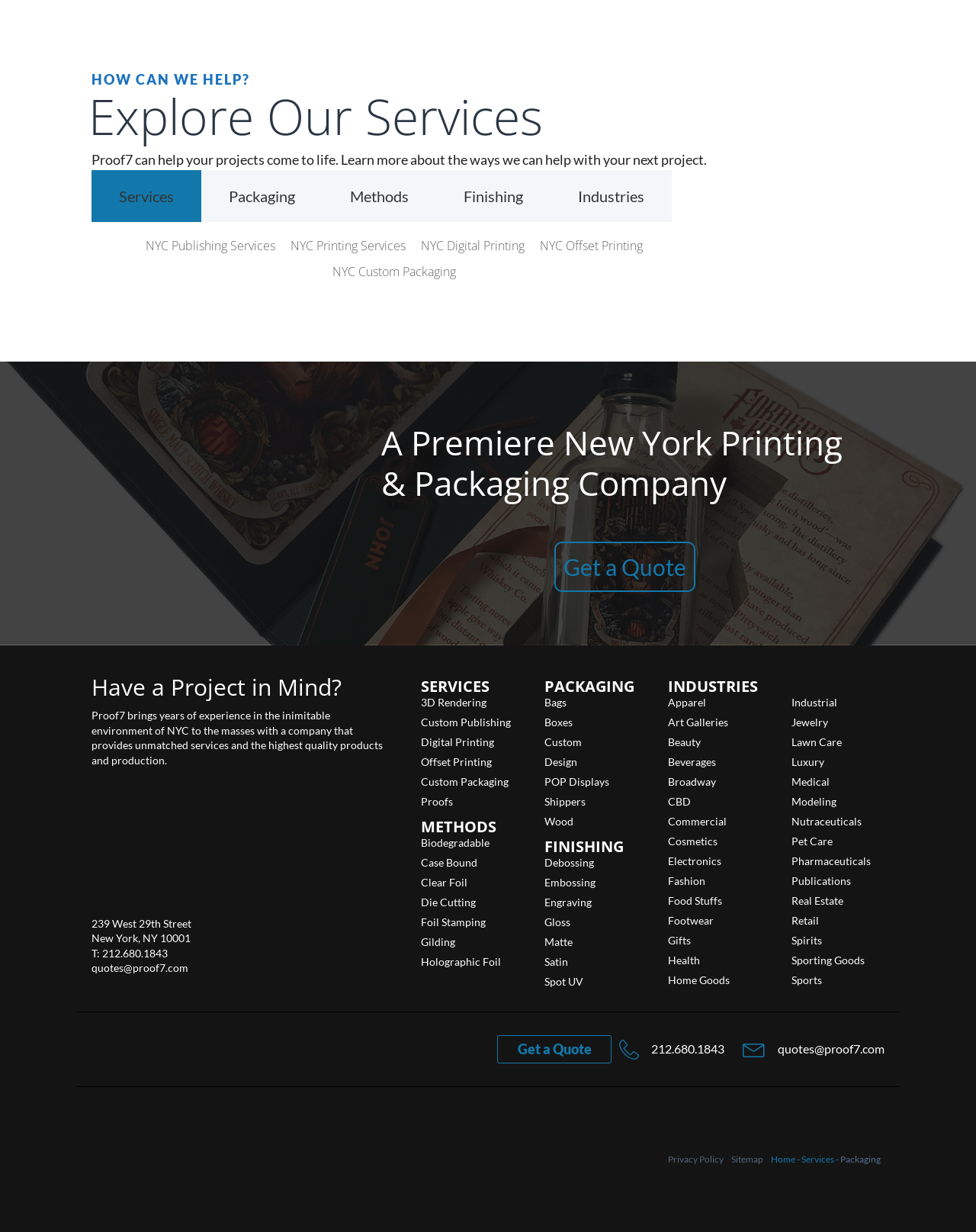What is the address of Proof7?
Please provide a full and detailed response to the question.

The address of Proof7 can be found at the bottom of the webpage, which is 239 West 29th Street, New York, NY 10001, along with their phone number and email address.